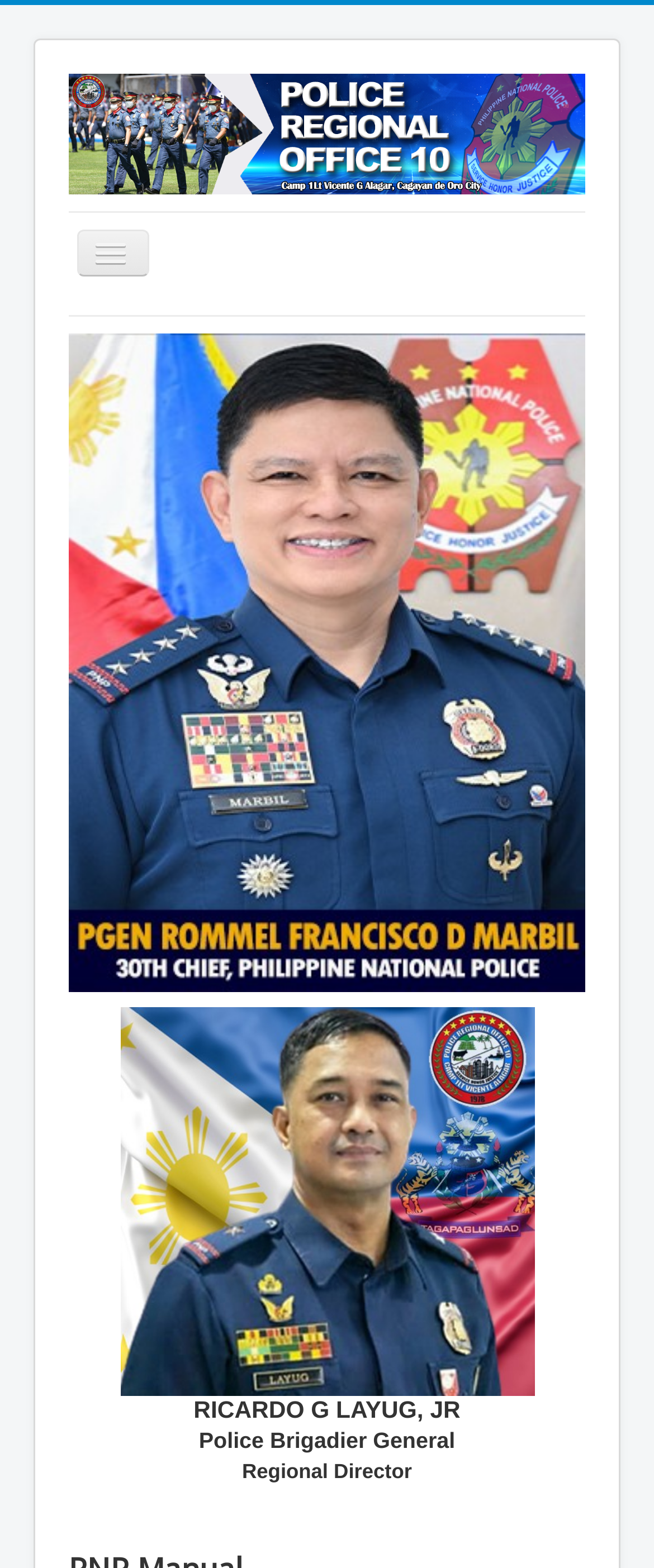What is the name of the person in charge?
Could you answer the question with a detailed and thorough explanation?

The answer can be found by looking at the static text elements at the bottom of the webpage, where it is stated that 'RICARDO G LAYUG, JR' is the person in charge, with the title of 'Police Brigadier General' and 'Regional Director'.